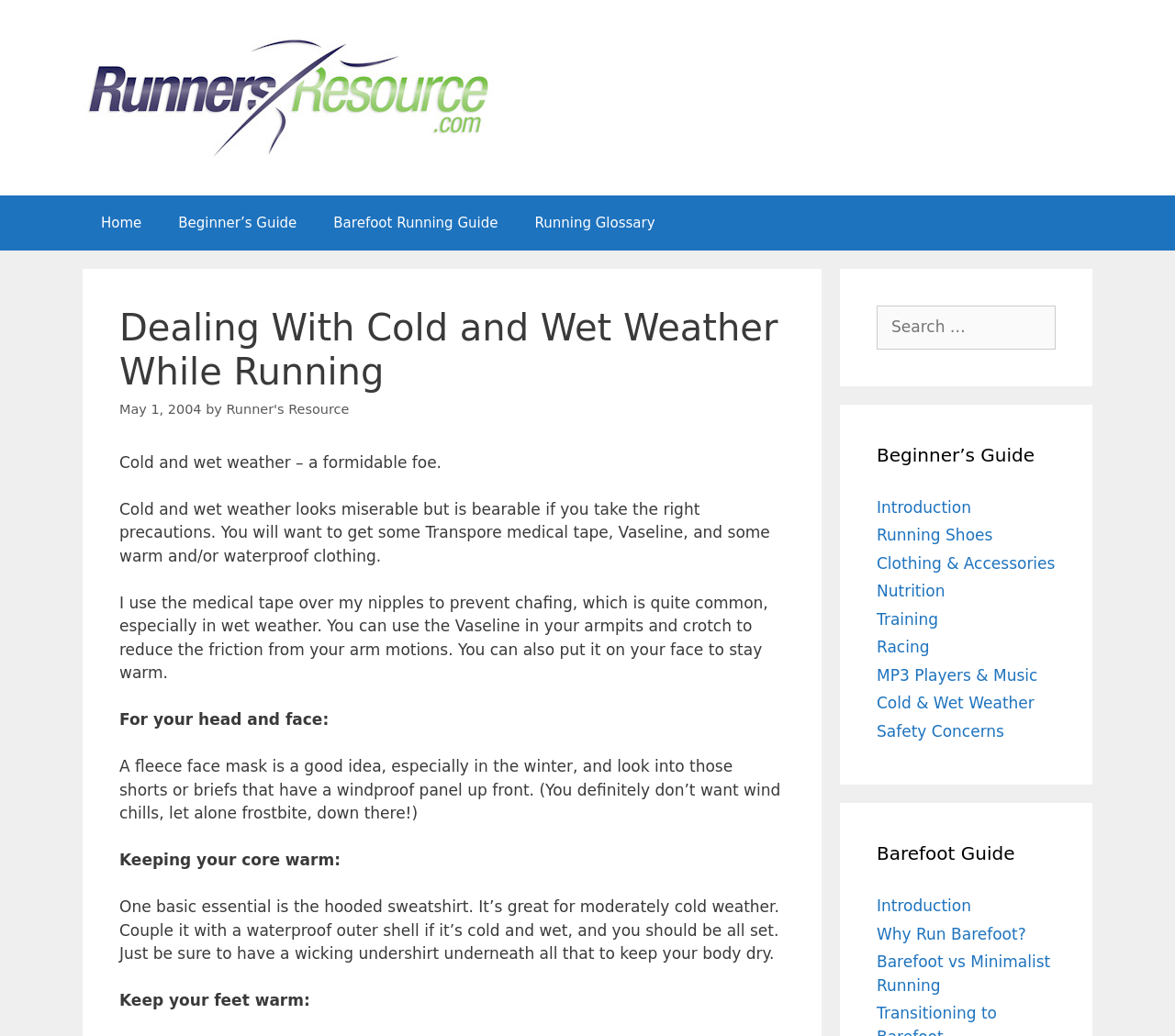What is the purpose of using Vaseline? From the image, respond with a single word or brief phrase.

Reduce friction